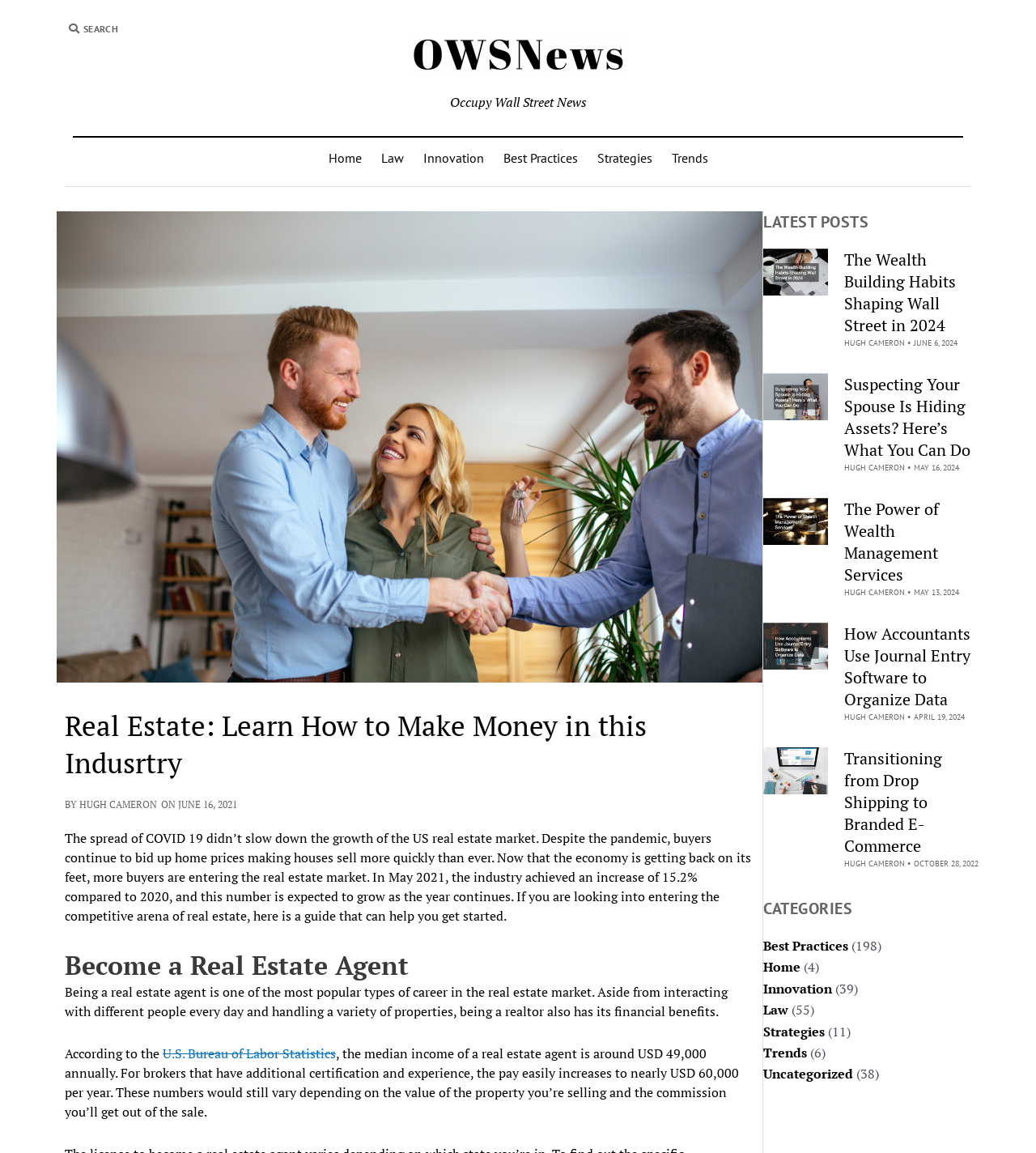Find and provide the bounding box coordinates for the UI element described with: "alt="owsnews-logo" title="owsnews-logo"".

[0.395, 0.03, 0.605, 0.066]